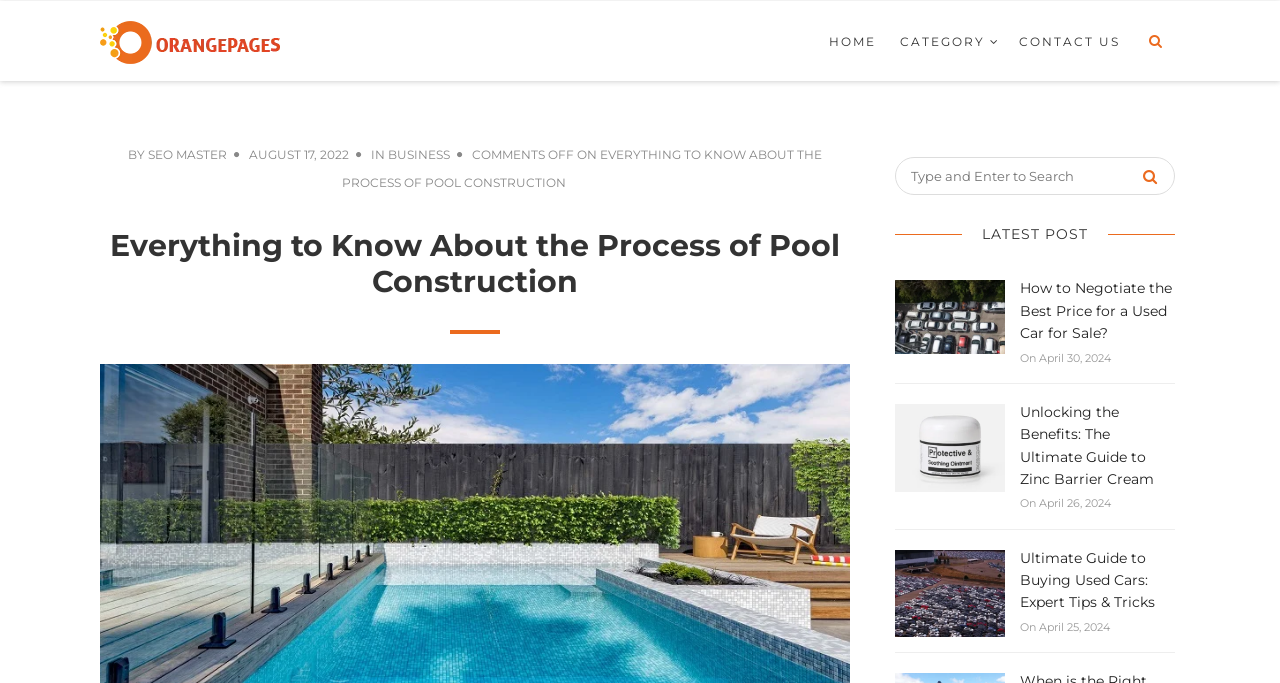How many latest posts are displayed on the webpage?
Examine the screenshot and reply with a single word or phrase.

3